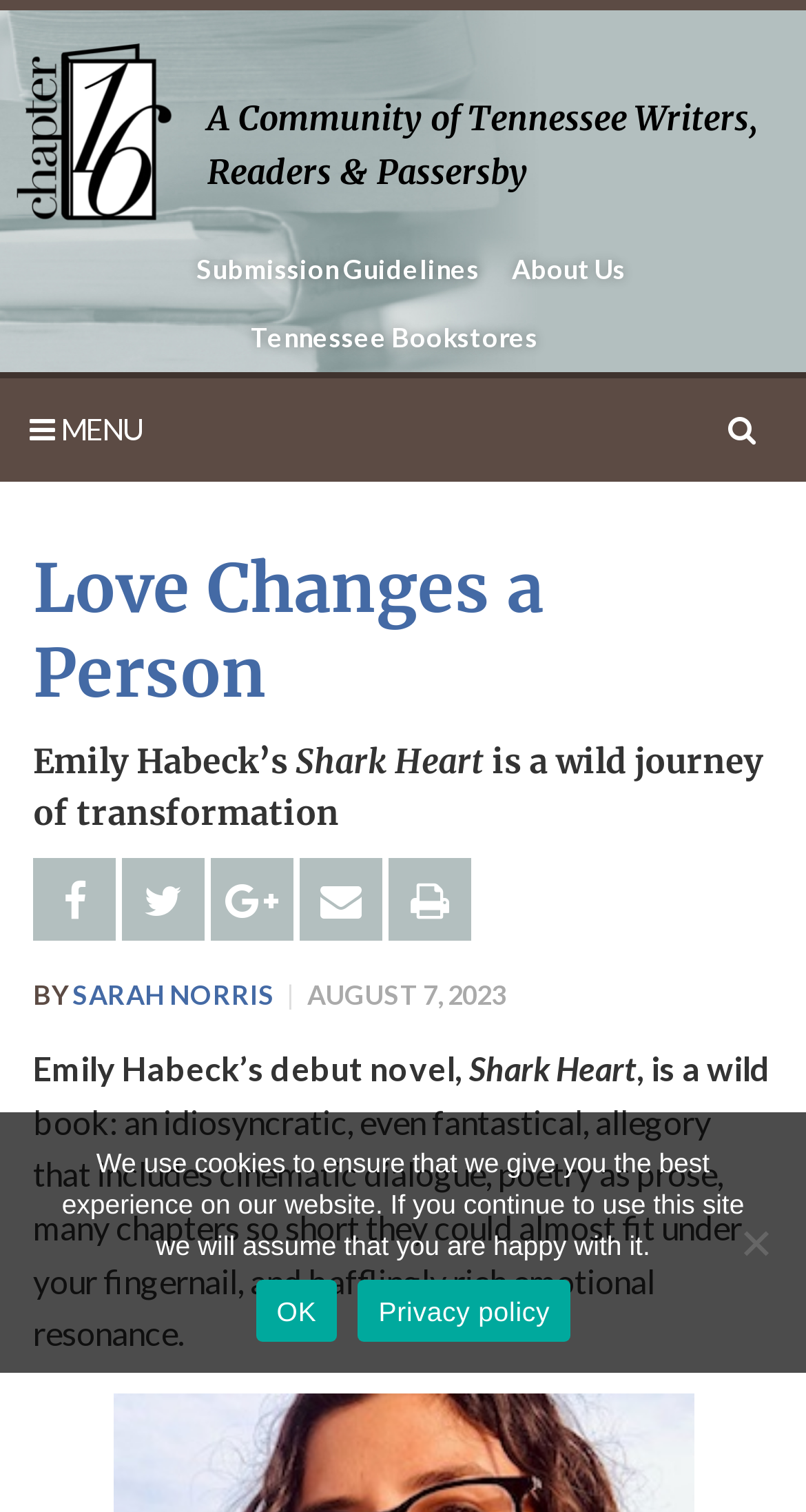What is the purpose of the cookies on the website?
Give a one-word or short phrase answer based on the image.

To ensure the best experience